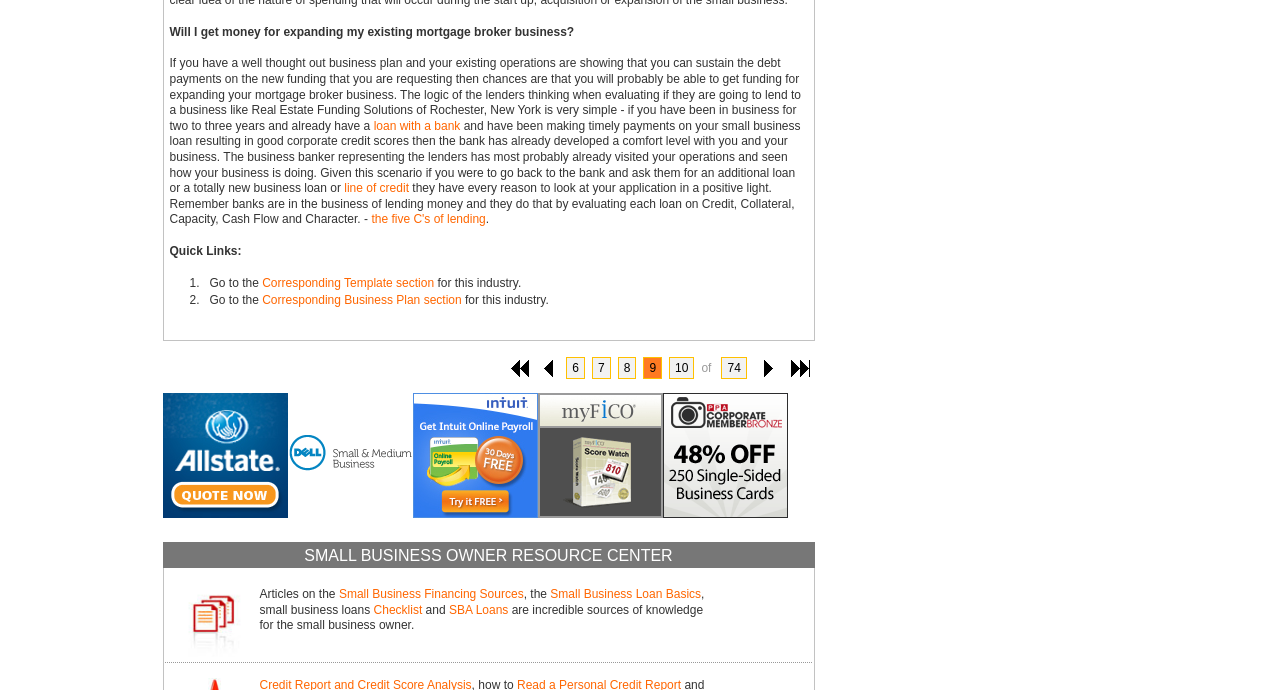Locate the coordinates of the bounding box for the clickable region that fulfills this instruction: "Follow the 'line of credit'".

[0.269, 0.263, 0.32, 0.283]